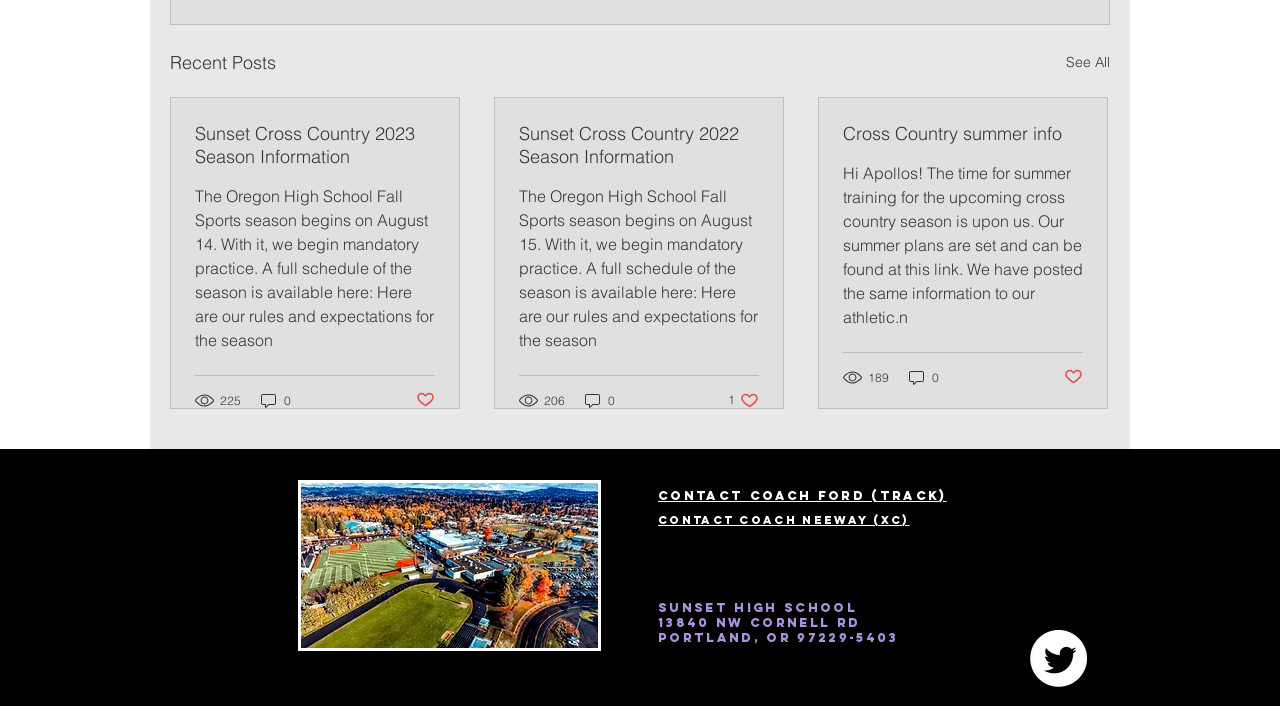Please specify the bounding box coordinates of the clickable region to carry out the following instruction: "View the comments on the post about 'Sunset Cross Country 2022 Season Information'". The coordinates should be four float numbers between 0 and 1, in the format [left, top, right, bottom].

[0.455, 0.553, 0.482, 0.58]